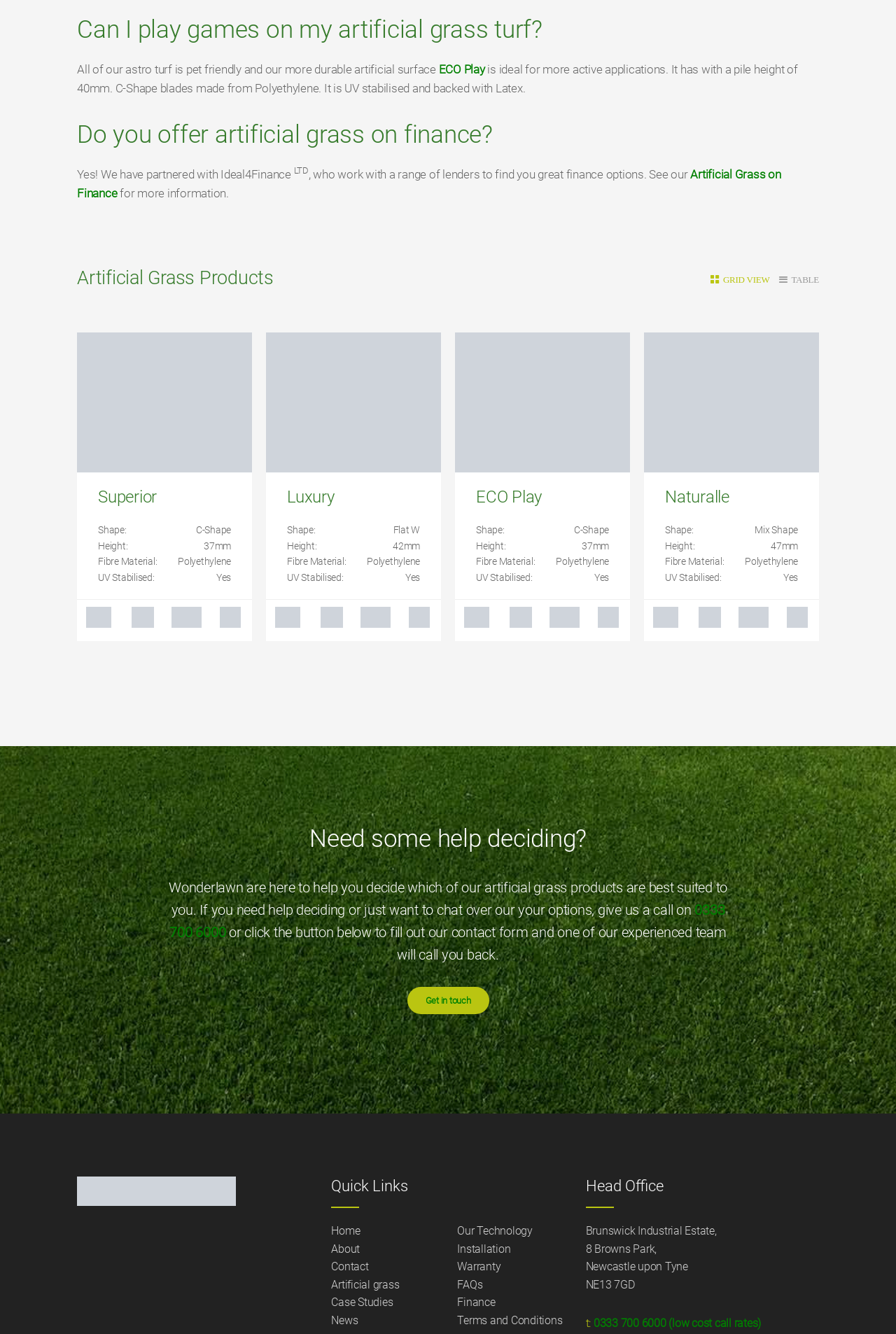What is the material of the Luxury artificial grass?
Based on the visual details in the image, please answer the question thoroughly.

I found the answer by looking at the link 'Luxury artificial grass from Wonderlawn' which has a child element 'Luxury' and another child element 'Polyethylene' which is a StaticText element located at [0.358, 0.455, 0.383, 0.471].